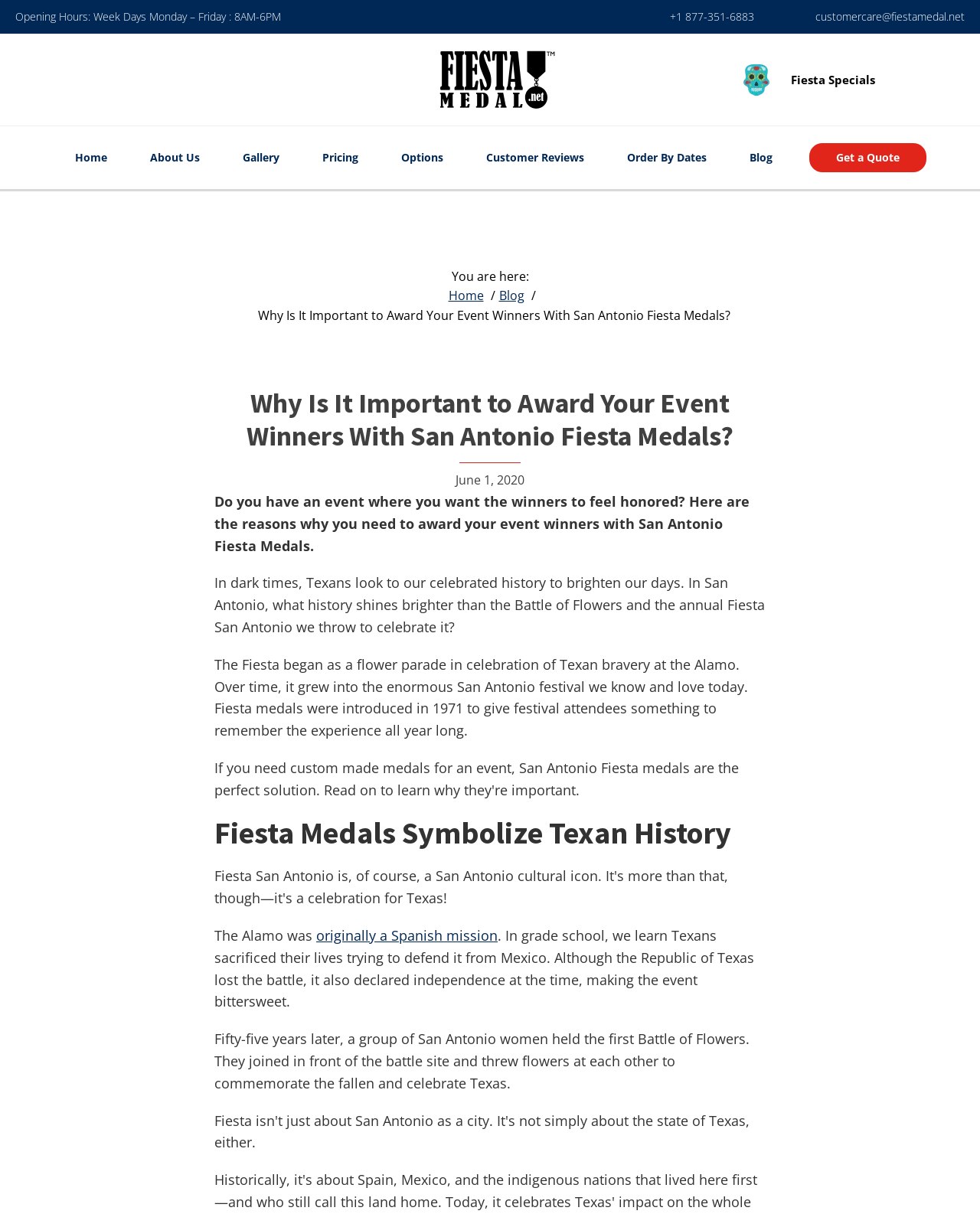Specify the bounding box coordinates for the region that must be clicked to perform the given instruction: "Click on the Home link".

None